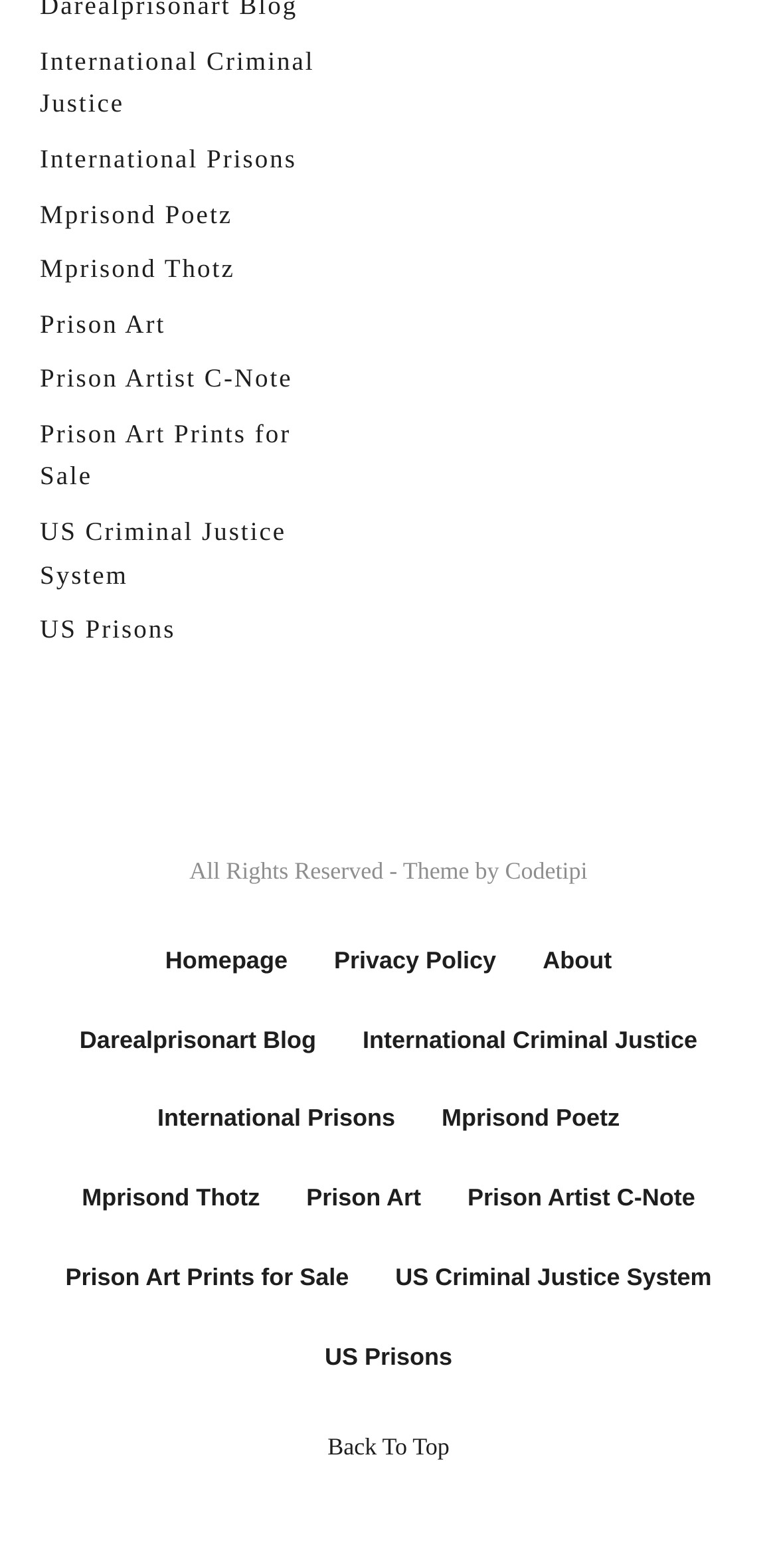Give a one-word or short-phrase answer to the following question: 
How many links are there in the webpage?

20